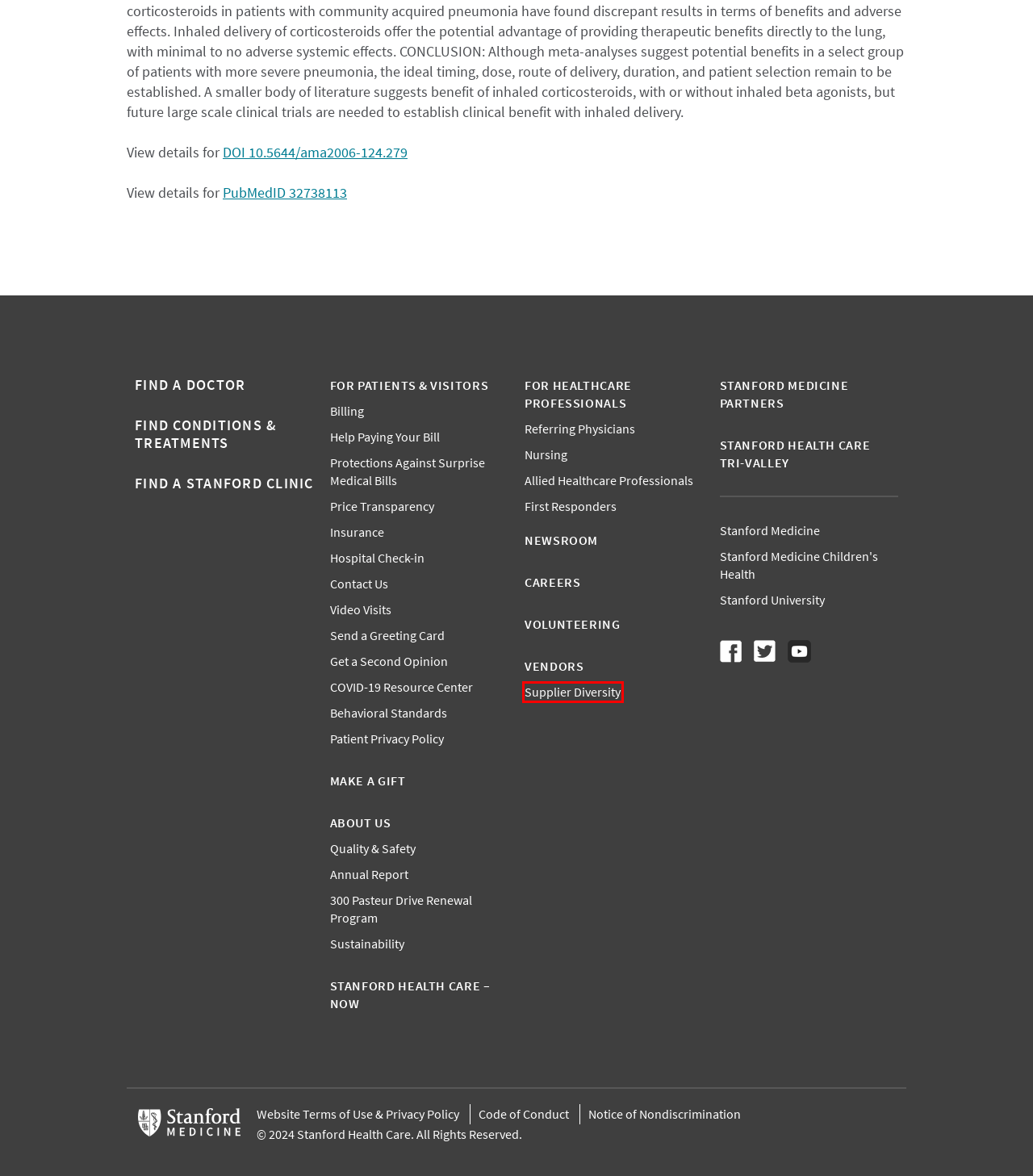You have a screenshot of a webpage with a red rectangle bounding box around an element. Identify the best matching webpage description for the new page that appears after clicking the element in the bounding box. The descriptions are:
A. About Us - Legal Notices and Disclaimers | Stanford Health Care
B. Supplier Diversity | Stanford Health Care
C. About Us: Notice of Nondiscrimination | Stanford Health Care
D. Pricing Transparency | Stanford Health Care
E. Stanford Medicine Partners
F. About Us - Conduct | Stanford Health Care
G. Accounts Payable | Stanford Health Care
H. About Us: Annual Report | Stanford Health Care

B